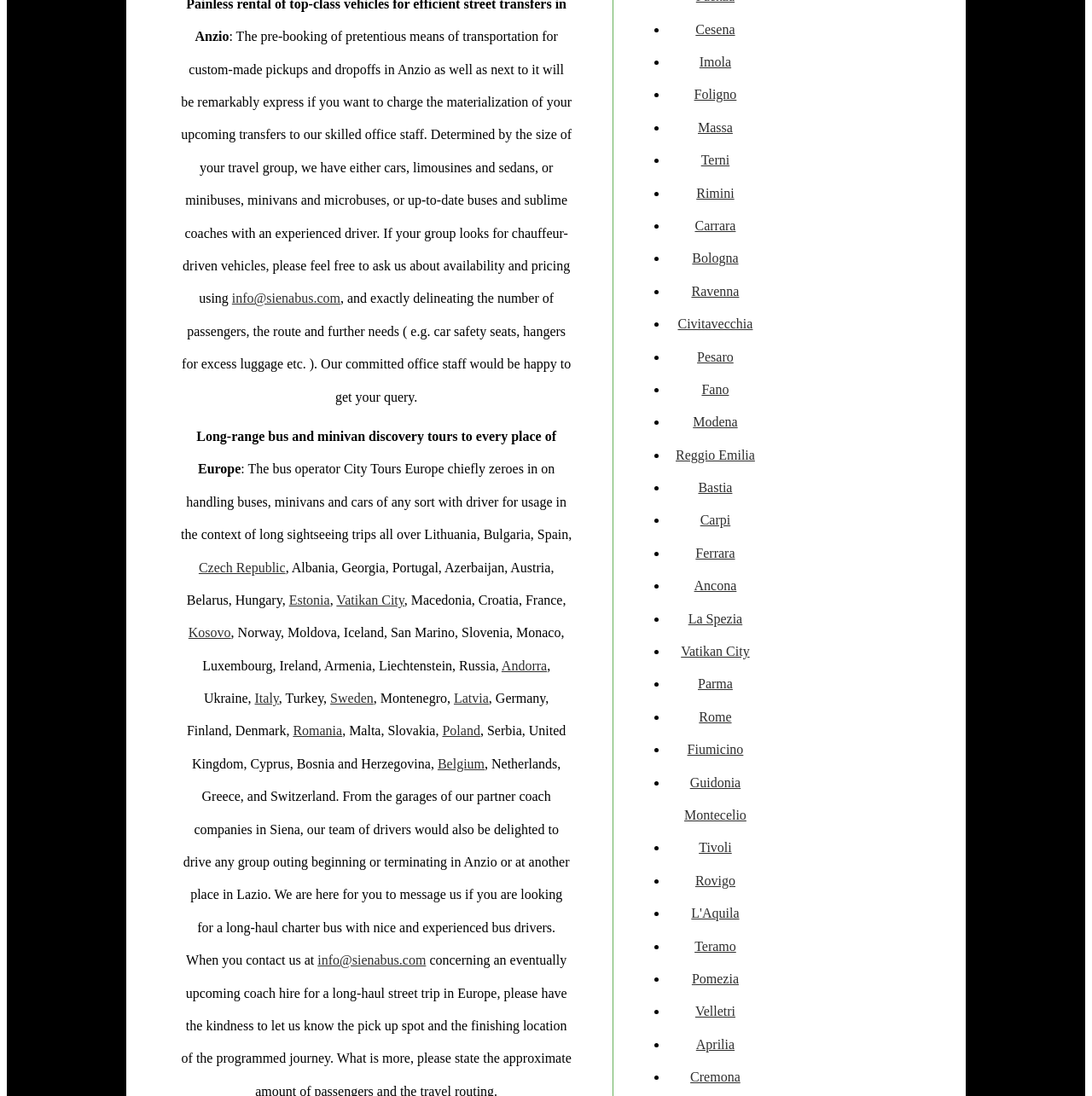What is the company's email address?
Look at the image and construct a detailed response to the question.

The company's email address can be found in the text 'If your group looks for chauffeur-driven vehicles, please feel free to ask us about availability and pricing using' and also at the end of the page 'When you contact us at'.